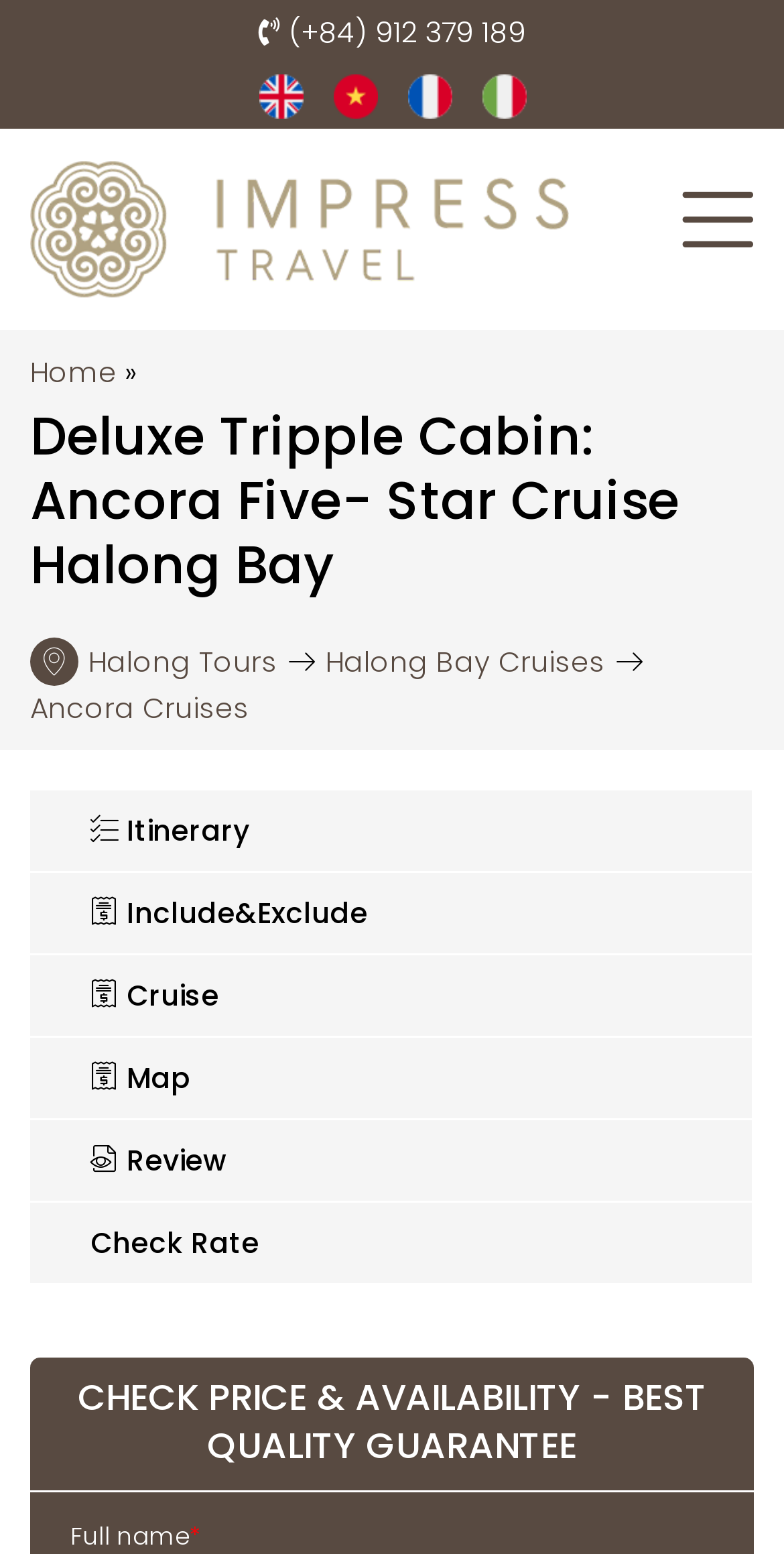What is the name of the cruise?
Please provide a single word or phrase as your answer based on the image.

Ancora Cruise